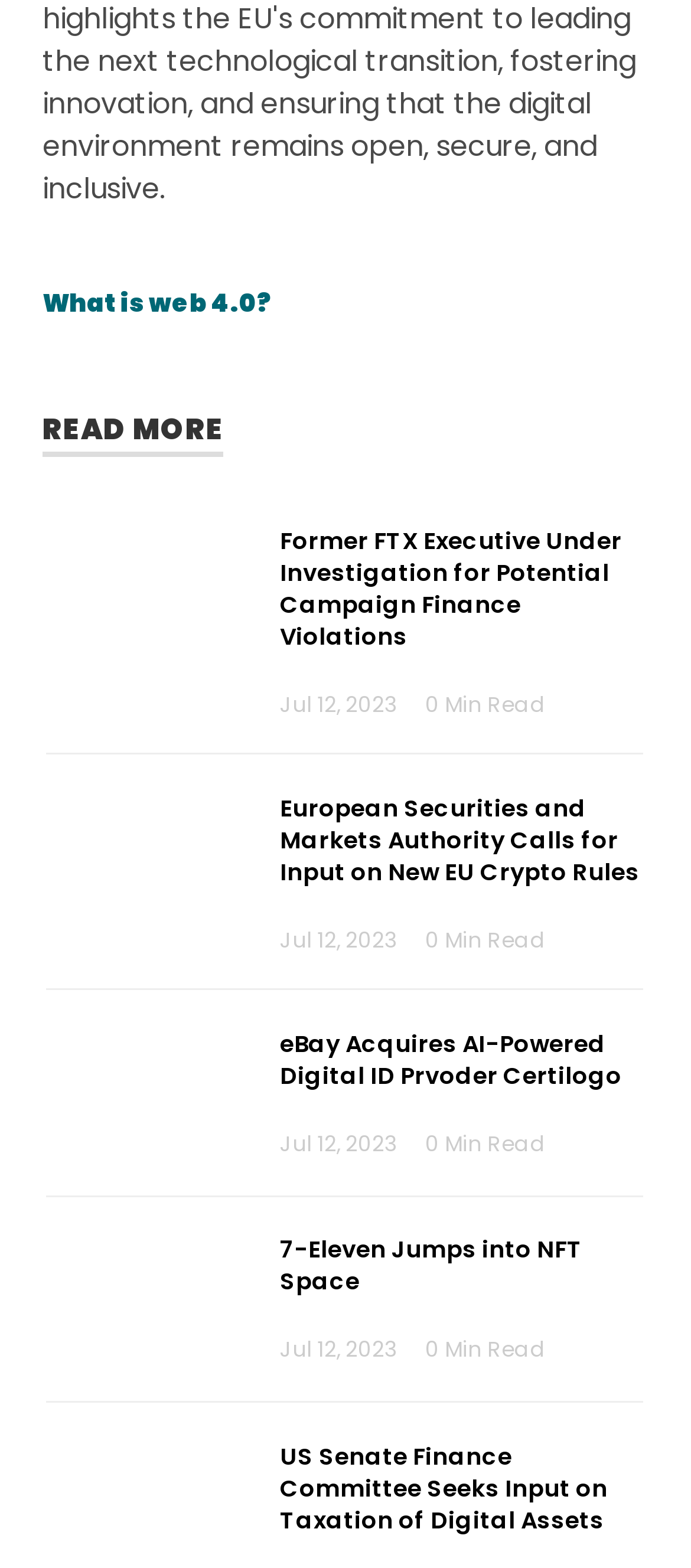How many minutes does it take to read each news article?
Using the information from the image, provide a comprehensive answer to the question.

I looked at the 'Min Read' text associated with each news article and found that they all have '0 Min Read', indicating that it takes zero minutes to read each article.